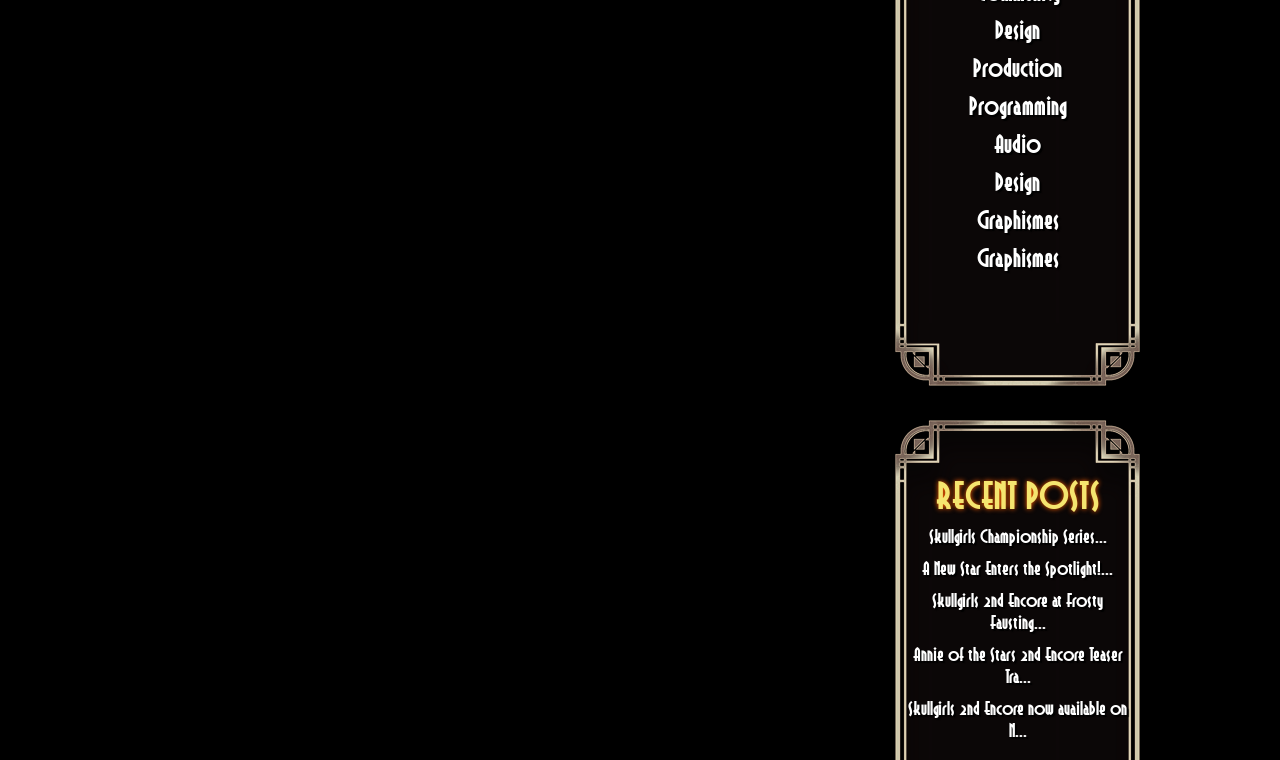What is the first category listed? Examine the screenshot and reply using just one word or a brief phrase.

Design